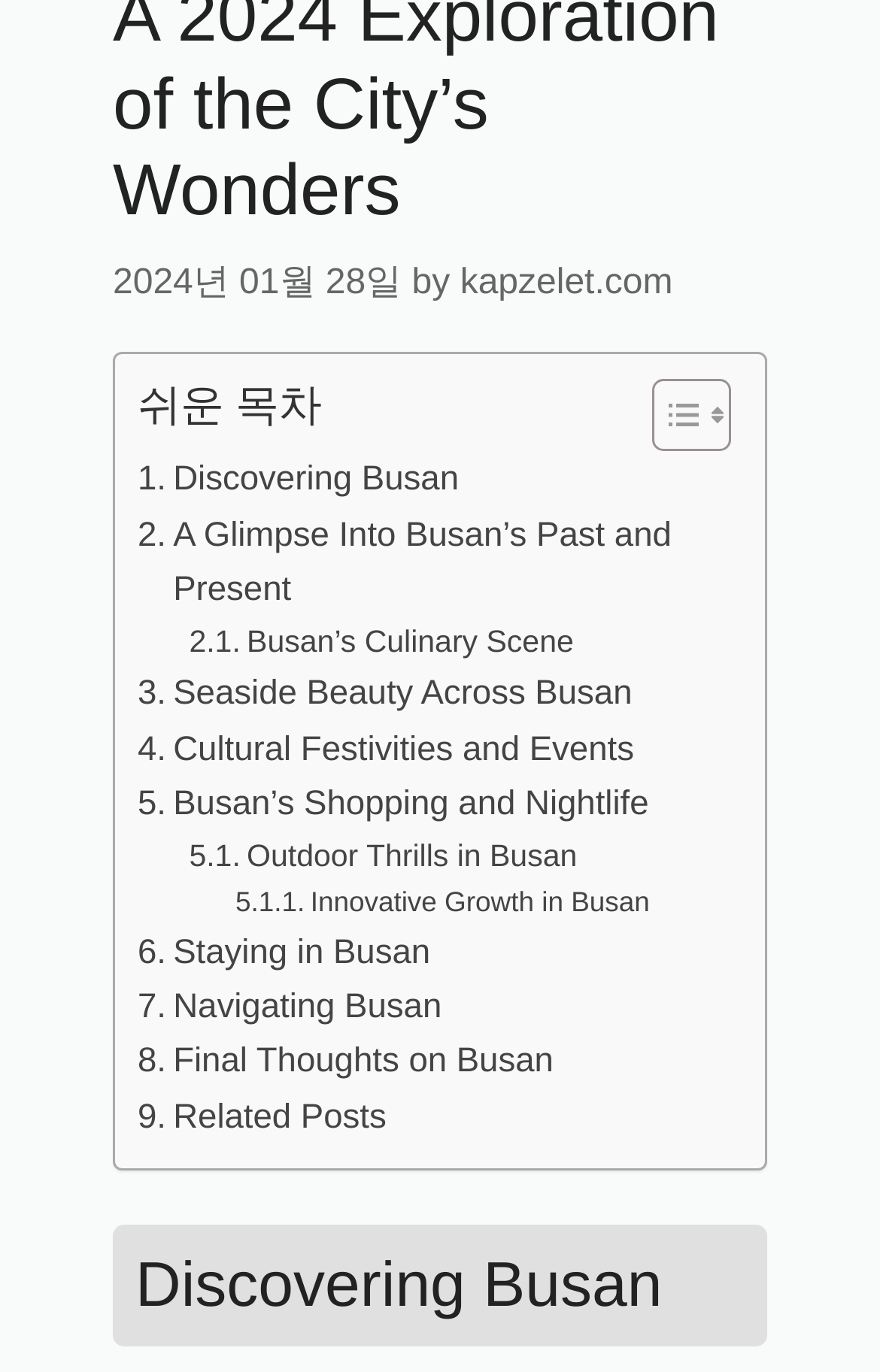Bounding box coordinates are specified in the format (top-left x, top-left y, bottom-right x, bottom-right y). All values are floating point numbers bounded between 0 and 1. Please provide the bounding box coordinate of the region this sentence describes: Toggle

[0.703, 0.275, 0.818, 0.331]